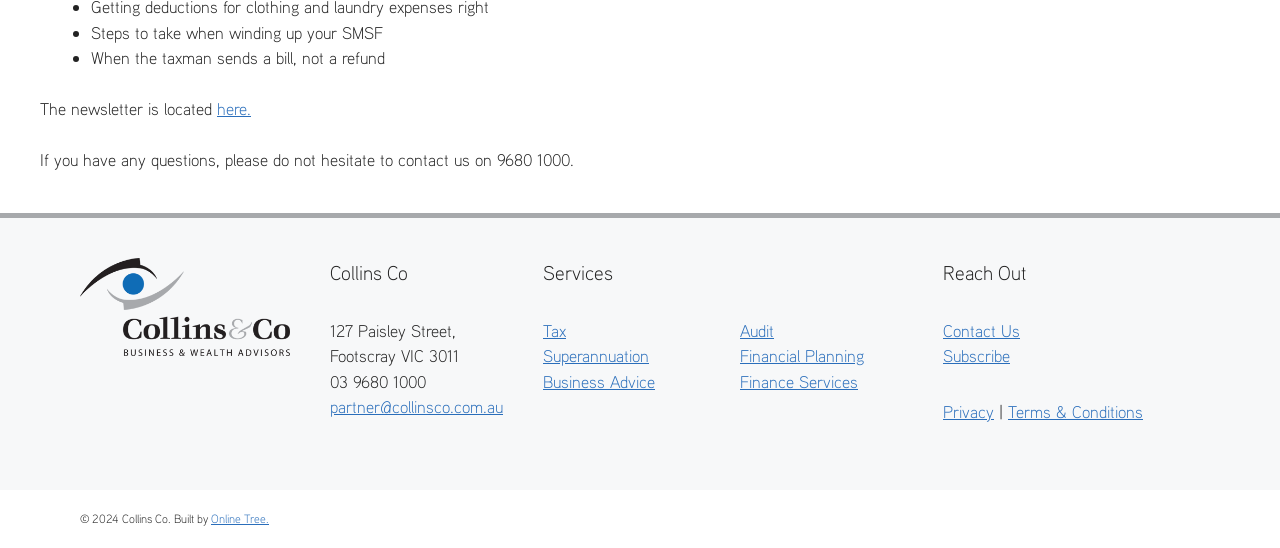Based on the element description Online Tree., identify the bounding box coordinates for the UI element. The coordinates should be in the format (top-left x, top-left y, bottom-right x, bottom-right y) and within the 0 to 1 range.

[0.165, 0.932, 0.21, 0.96]